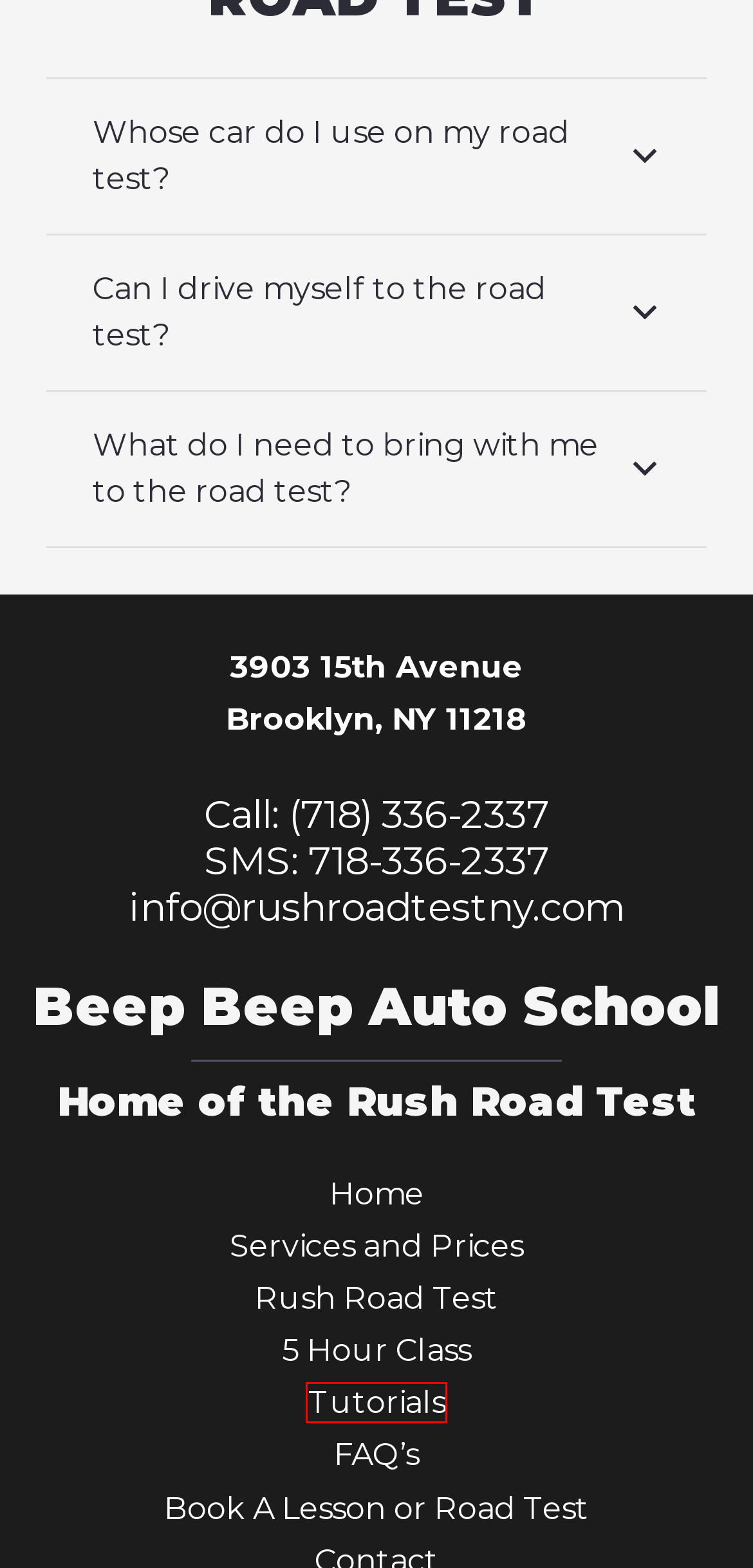Observe the provided screenshot of a webpage with a red bounding box around a specific UI element. Choose the webpage description that best fits the new webpage after you click on the highlighted element. These are your options:
A. Driver’s Ed. Services and Prices | New York | Rush Road Test NY
B. Sitemap | Rush Road Test NY
C. New York Driver’s Test Tutorials | Rush Road Test NY
D. 5 Hour Driving Course Online | New York | Rush Road Test NY
E. Rush Road Test NY | Driver’s Education Classes in New York | Just another WordPress site
F. Book a Driving Lesson | Rush Road Test NY
G. Schedule a Driving Test | Road Test New York| | Rush Road Test NY
H. Contact Rush Road Test NY | Contact Page

C